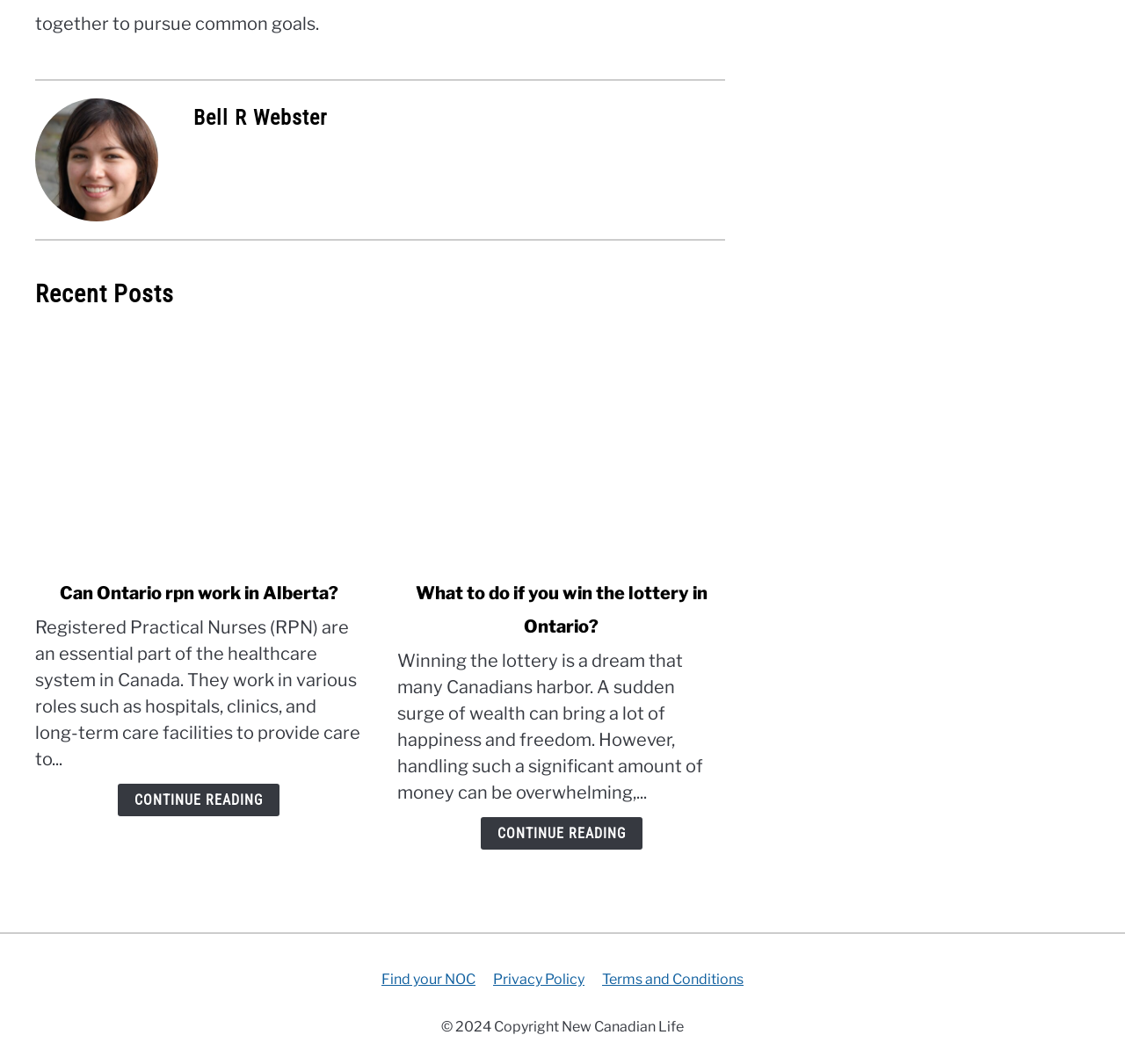Provide the bounding box coordinates of the UI element that matches the description: "Find your NOC".

[0.339, 0.913, 0.423, 0.928]